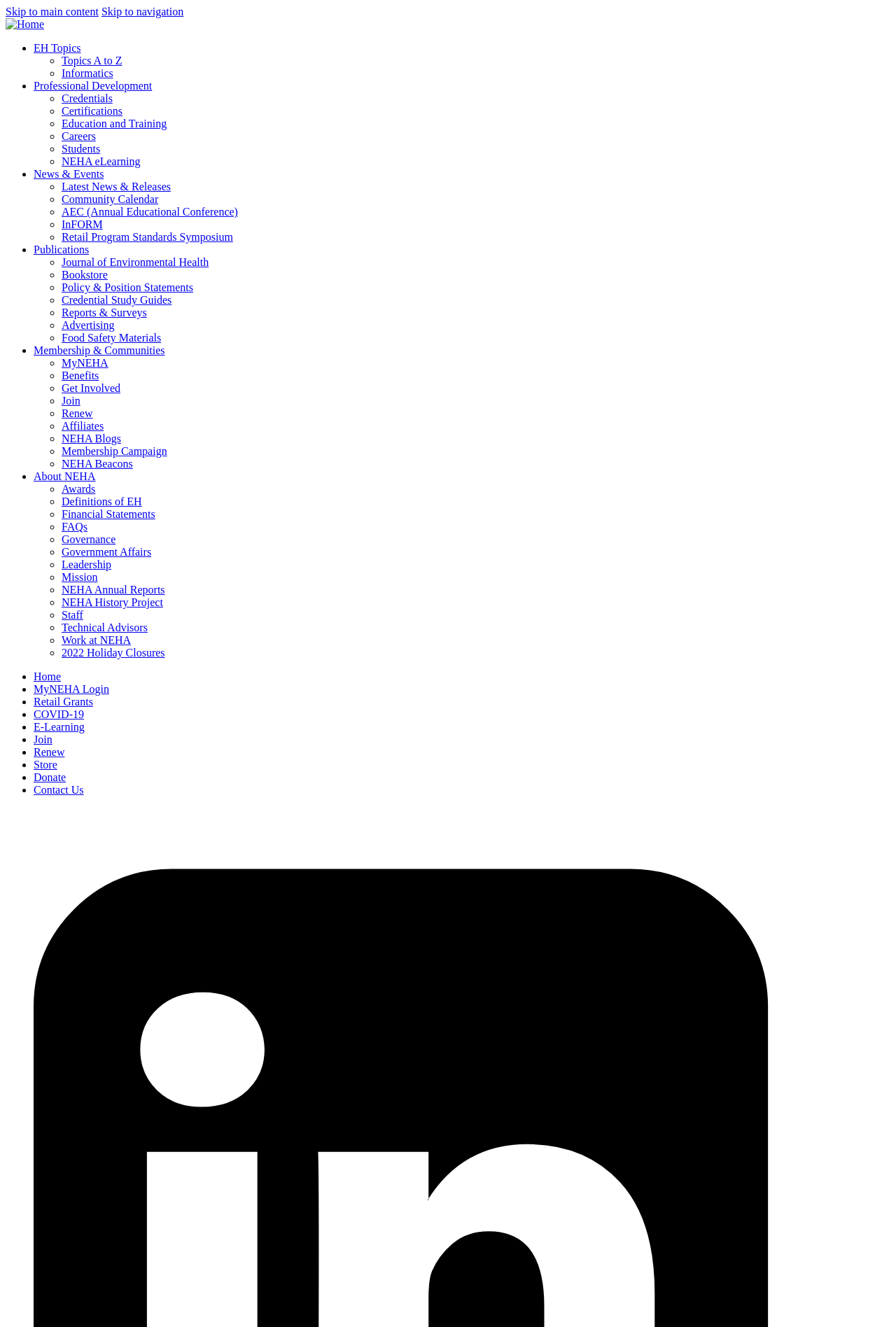Use one word or a short phrase to answer the question provided: 
What is the main navigation menu?

List of links